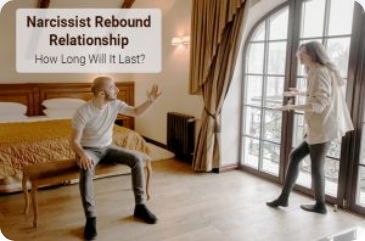Construct a detailed narrative about the image.

The image illustrates a tense moment between two individuals in a room that suggests a complicated emotional dynamic. A man, gesturing with his hand in a defensive manner, appears to be engaged in a serious conversation, while a woman stands near a window, holding a tray and looking away from him. Their body language indicates a conflict or a disagreement, reflecting the theme of "Narcissist Rebound Relationship" prominently displayed above them. The caption poses the question "How Long Will It Last?" hinting at the fleeting nature of such relationships characterized by emotional volatility. The setting, with a neatly made bed in the background and large windows allowing natural light to fill the space, creates an intimate yet charged atmosphere, emphasizing the emotional stakes at play.